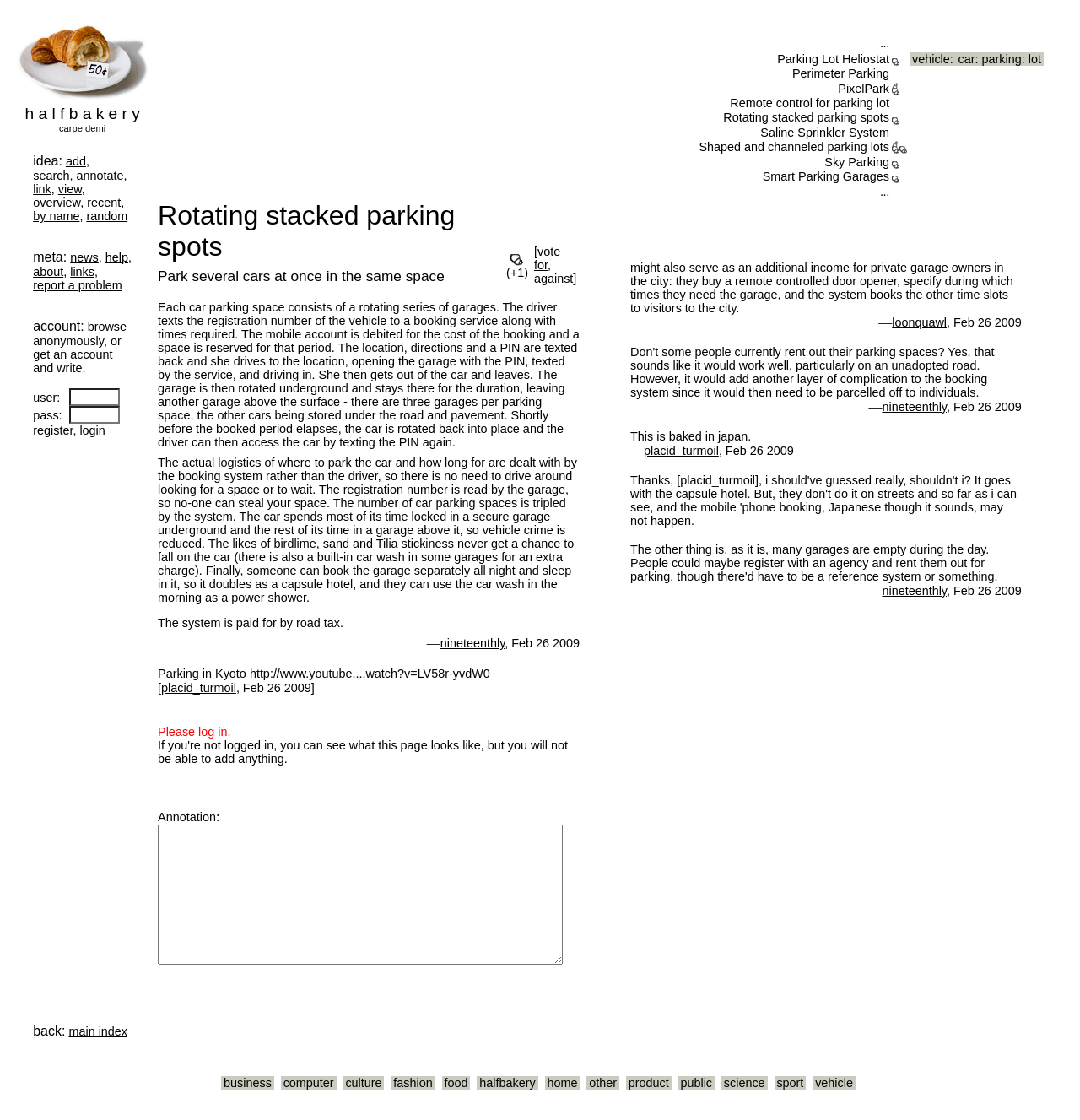What is the purpose of the 'Rotating stacked parking spots' system?
Please craft a detailed and exhaustive response to the question.

I found a description of the 'Rotating stacked parking spots' system, which says 'Park several cars at once in the same space'. Therefore, the purpose of this system is to park multiple cars in a single space.